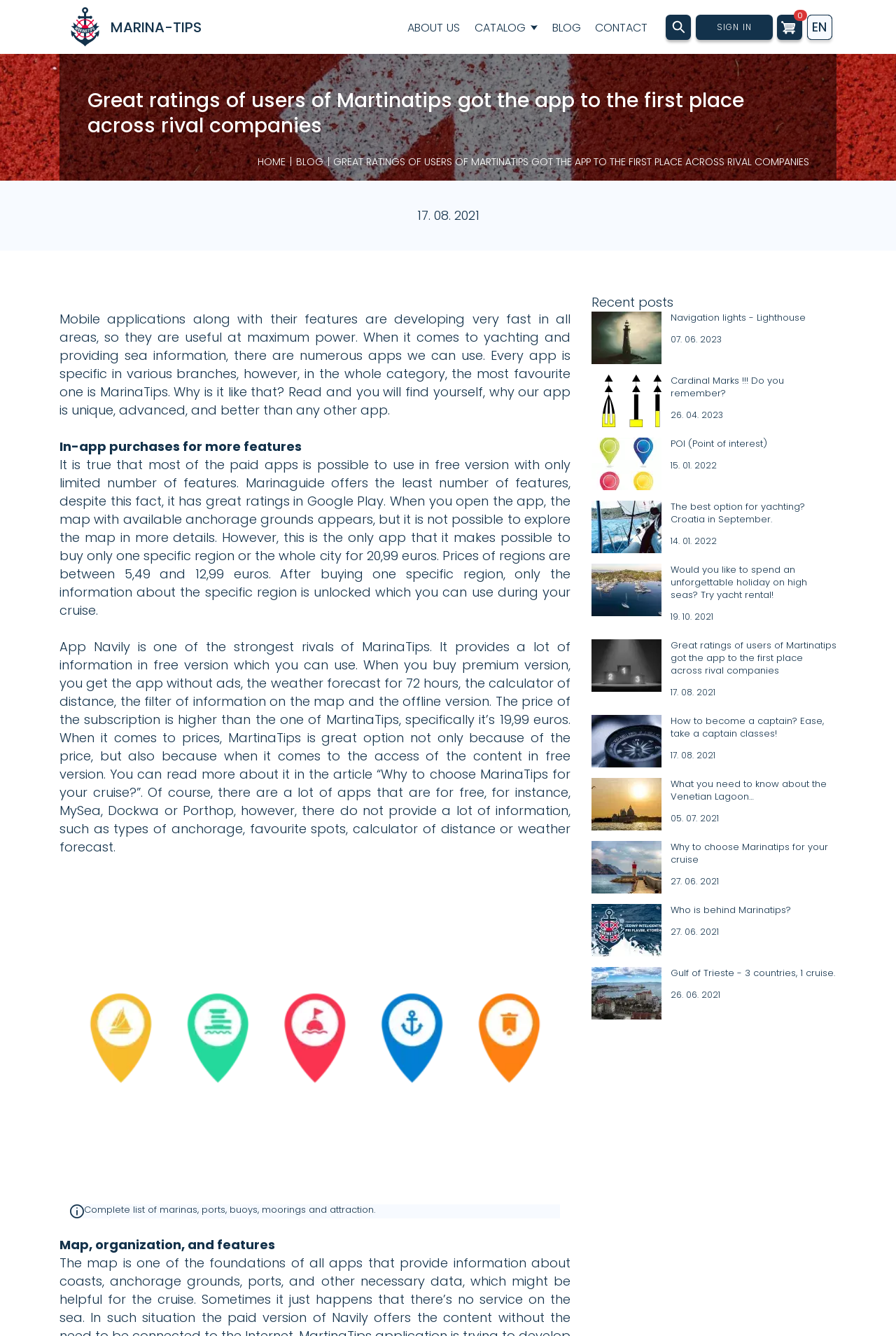Pinpoint the bounding box coordinates of the clickable area needed to execute the instruction: "Search for a point of interest". The coordinates should be specified as four float numbers between 0 and 1, i.e., [left, top, right, bottom].

[0.757, 0.023, 0.833, 0.032]